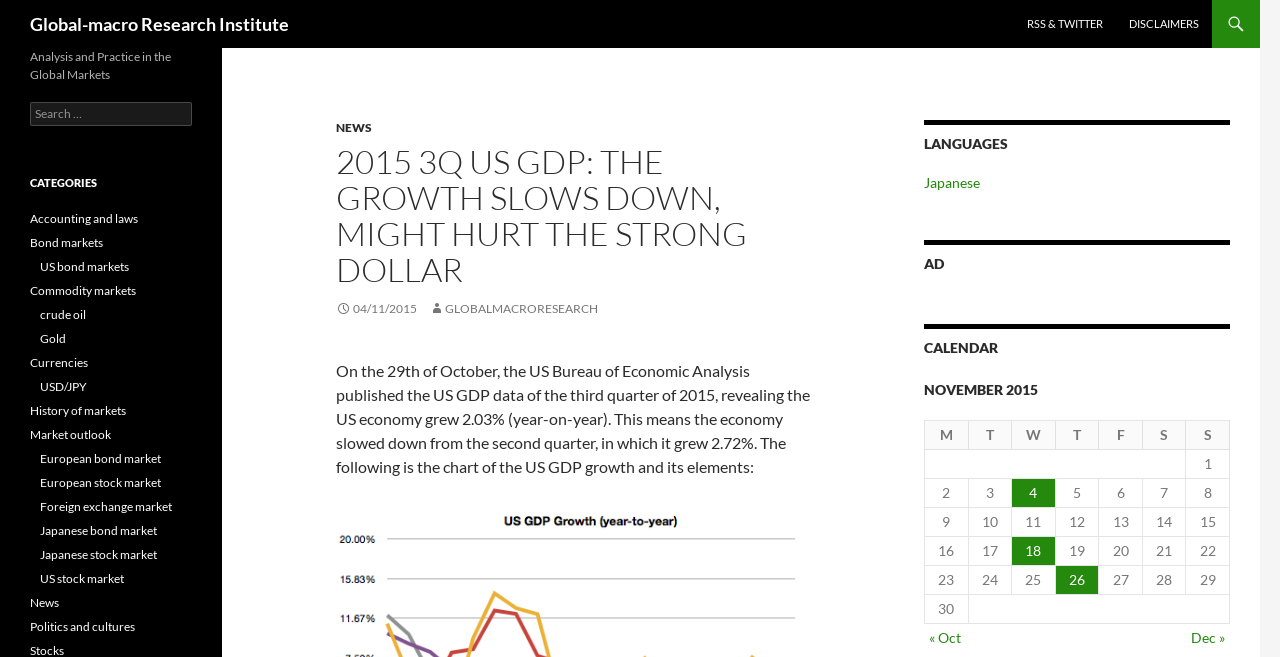Find the bounding box of the UI element described as: "August 29, 2022". The bounding box coordinates should be given as four float values between 0 and 1, i.e., [left, top, right, bottom].

None